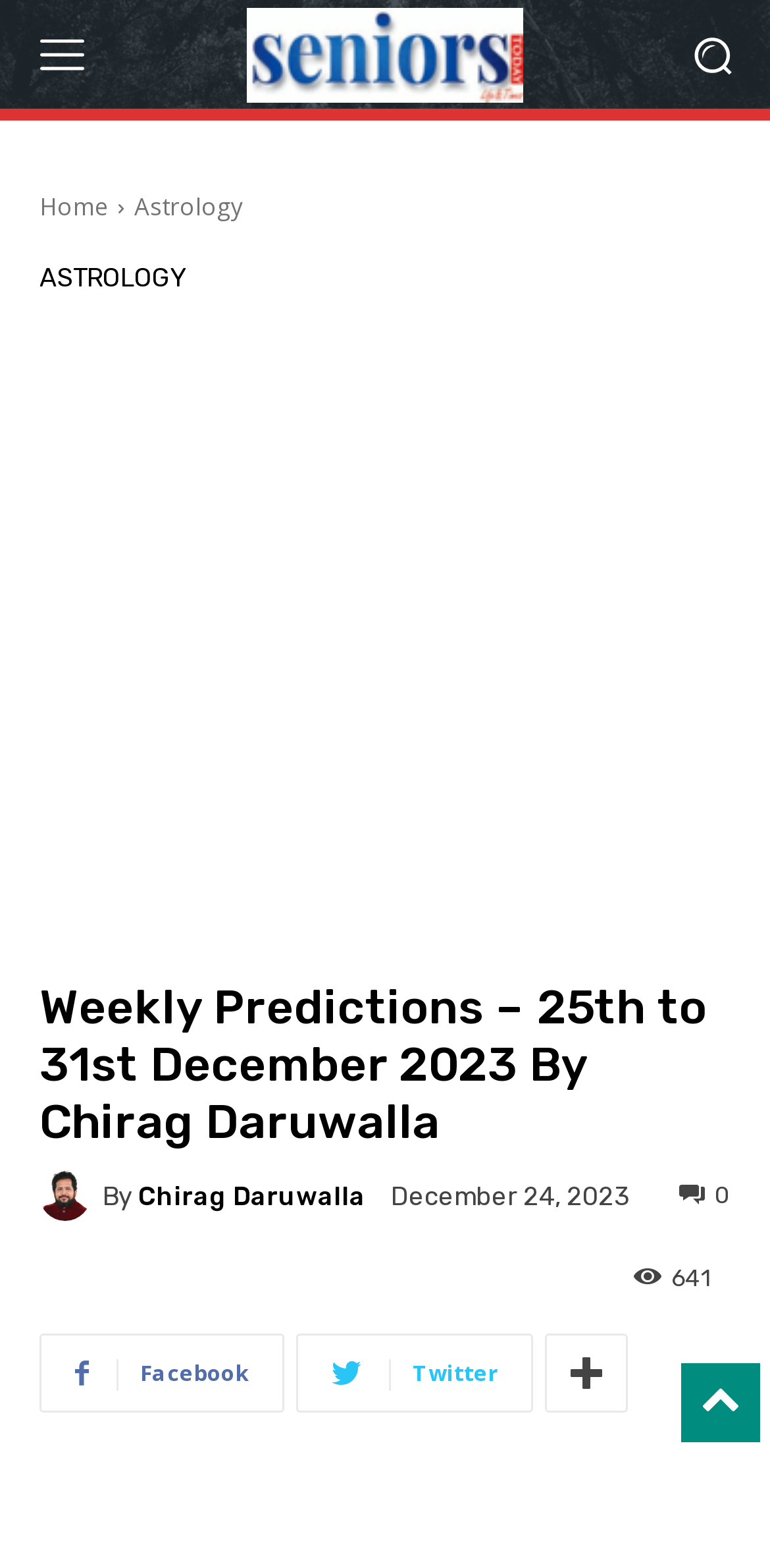What is the purpose of the webpage?
Please provide a single word or phrase as your answer based on the screenshot.

To provide weekly predictions